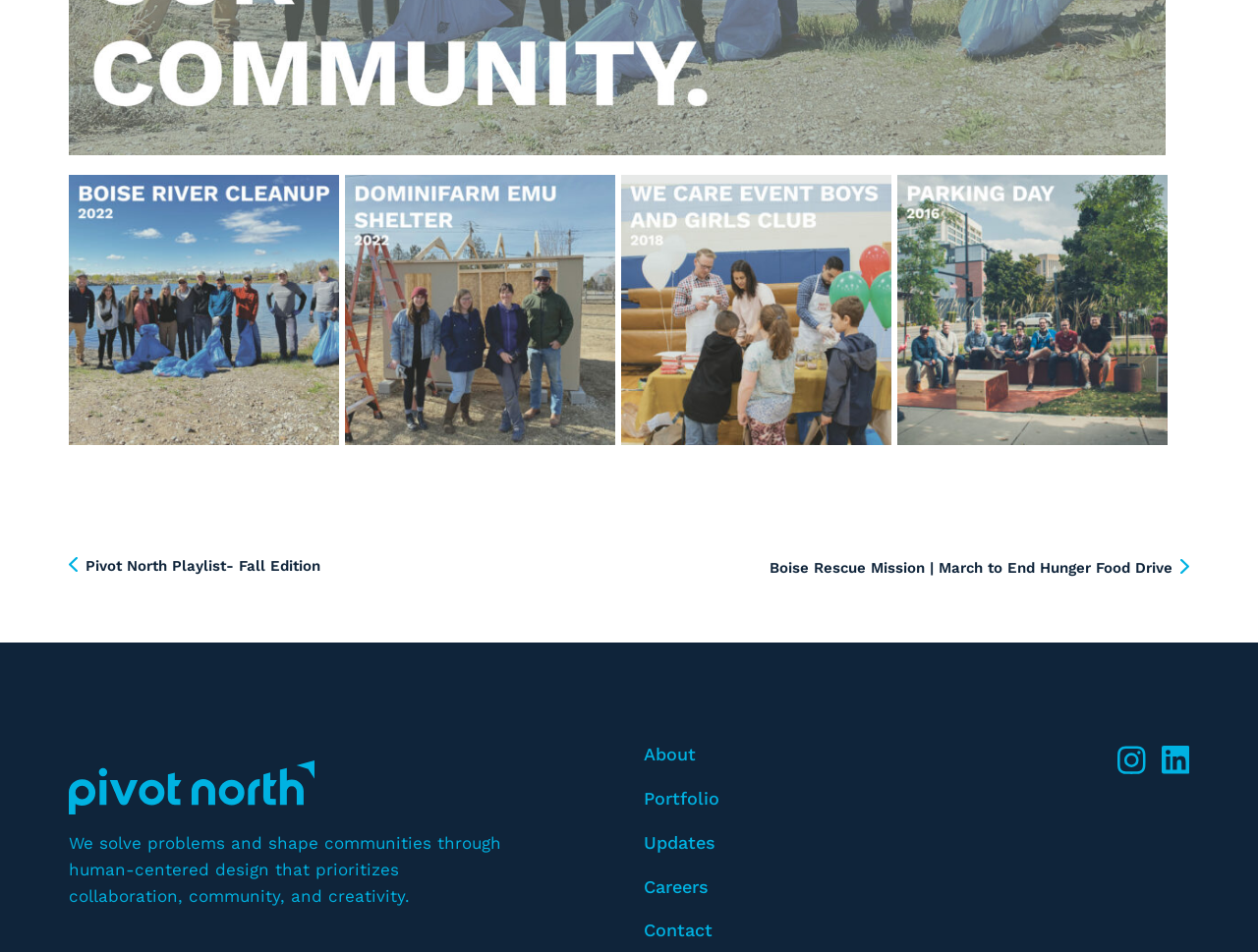Respond to the question below with a concise word or phrase:
What is the title of the first post?

Pivot North Playlist- Fall Edition